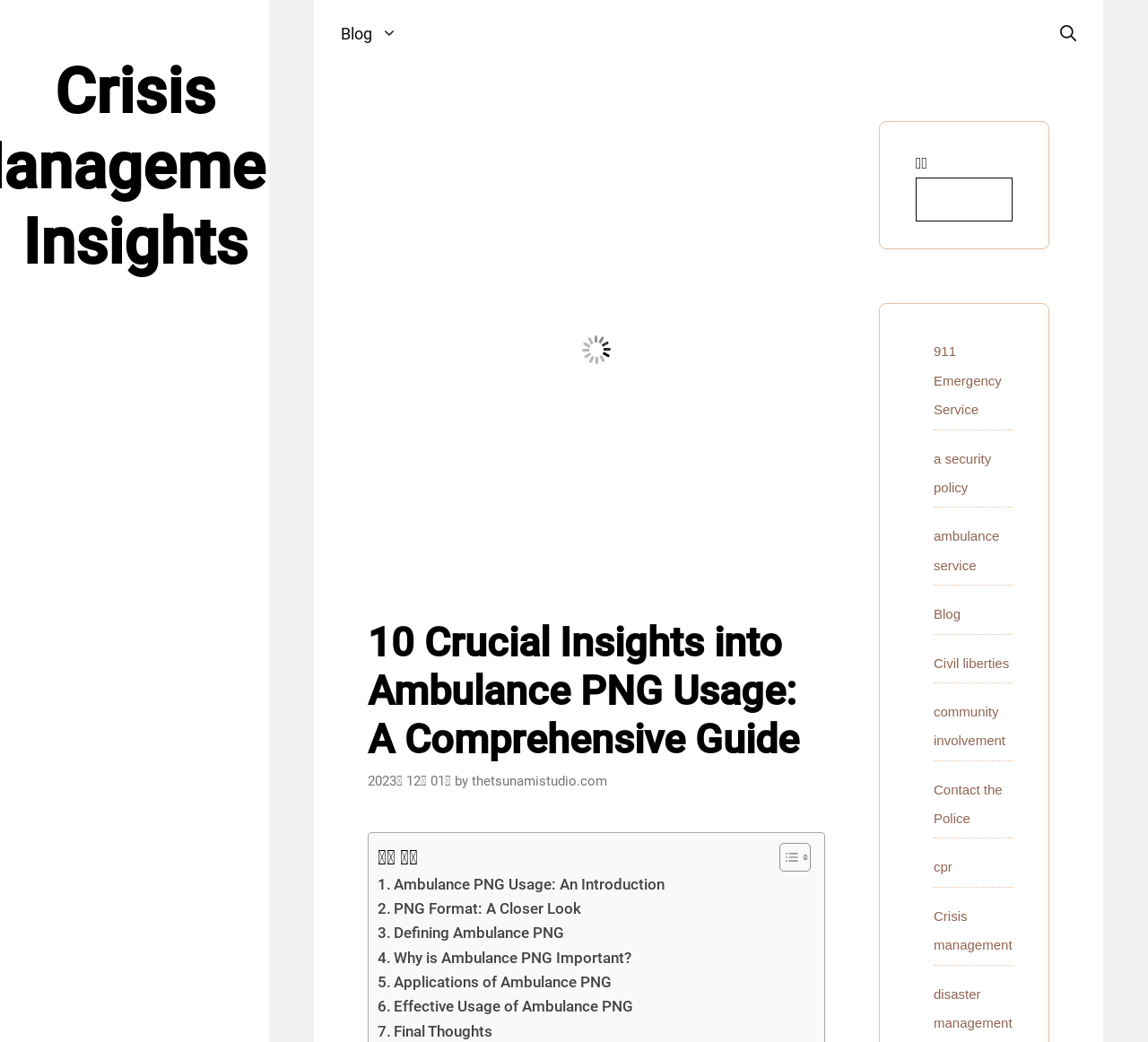What is the main topic of this webpage?
Look at the screenshot and respond with one word or a short phrase.

Ambulance PNG usage